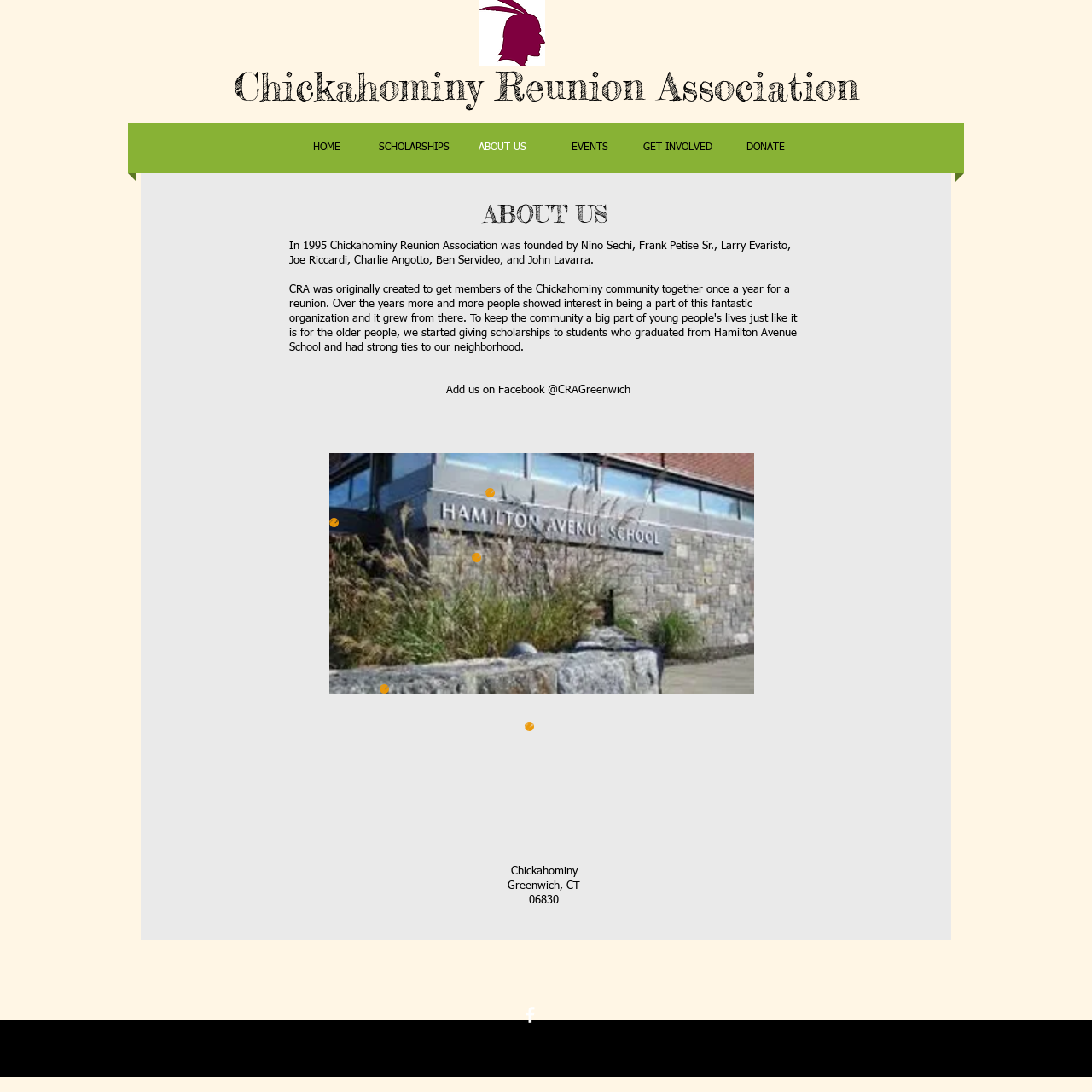Who founded the Chickahominy Reunion Association?
Refer to the screenshot and deliver a thorough answer to the question presented.

The founders of the Chickahominy Reunion Association are obtained from the static text element on the webpage, which mentions the names of the founders.